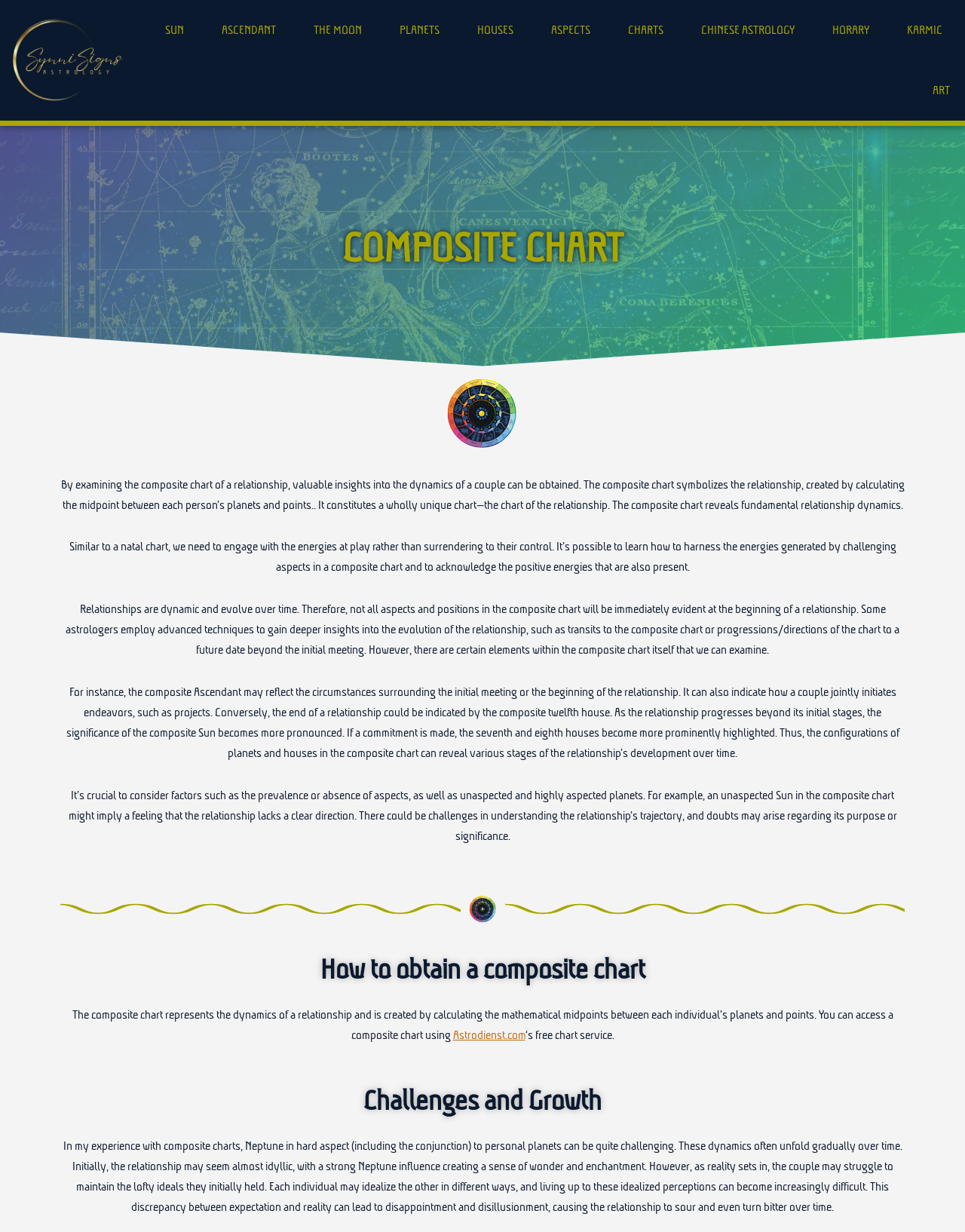Please find and report the bounding box coordinates of the element to click in order to perform the following action: "Visit Astrodienst.com". The coordinates should be expressed as four float numbers between 0 and 1, in the format [left, top, right, bottom].

[0.469, 0.834, 0.544, 0.846]